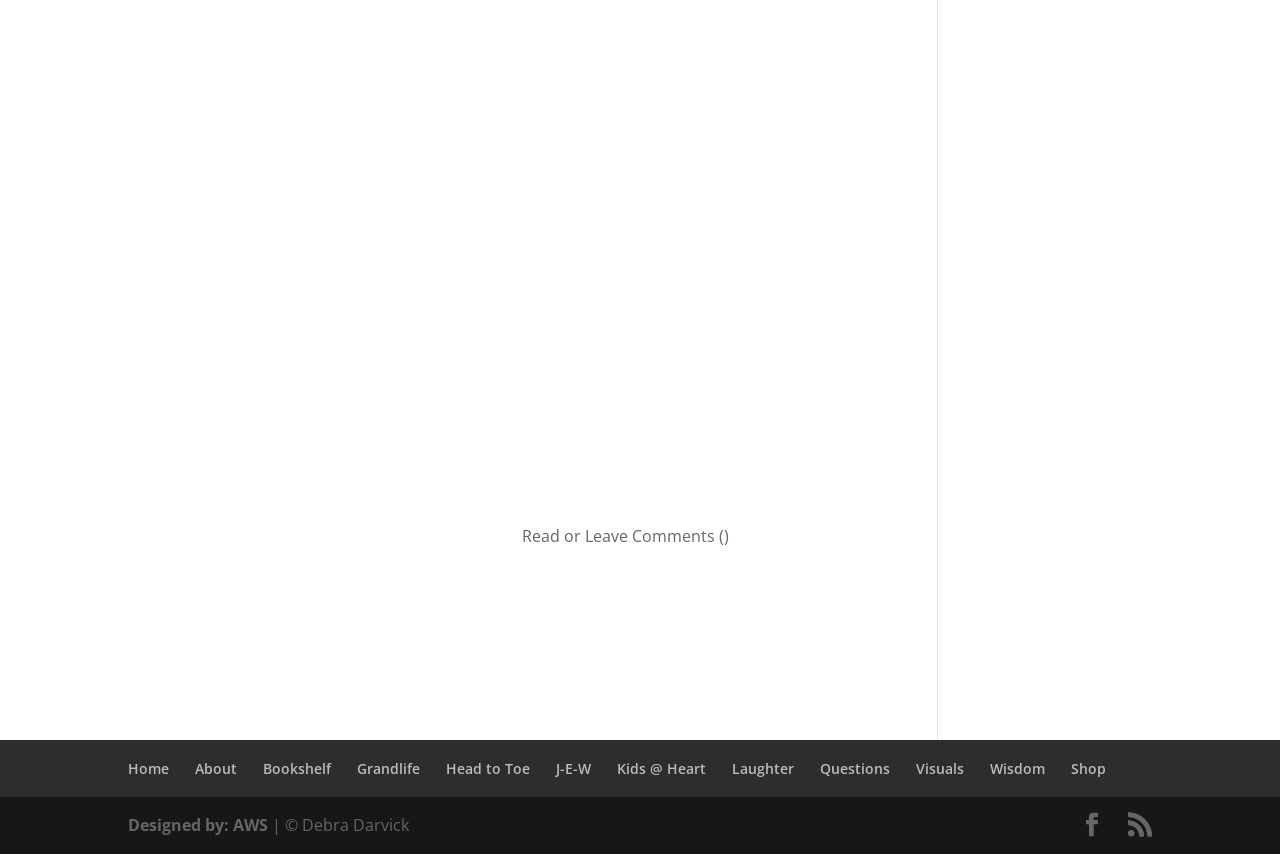Based on the element description Head to Toe, identify the bounding box of the UI element in the given webpage screenshot. The coordinates should be in the format (top-left x, top-left y, bottom-right x, bottom-right y) and must be between 0 and 1.

[0.348, 0.889, 0.414, 0.911]